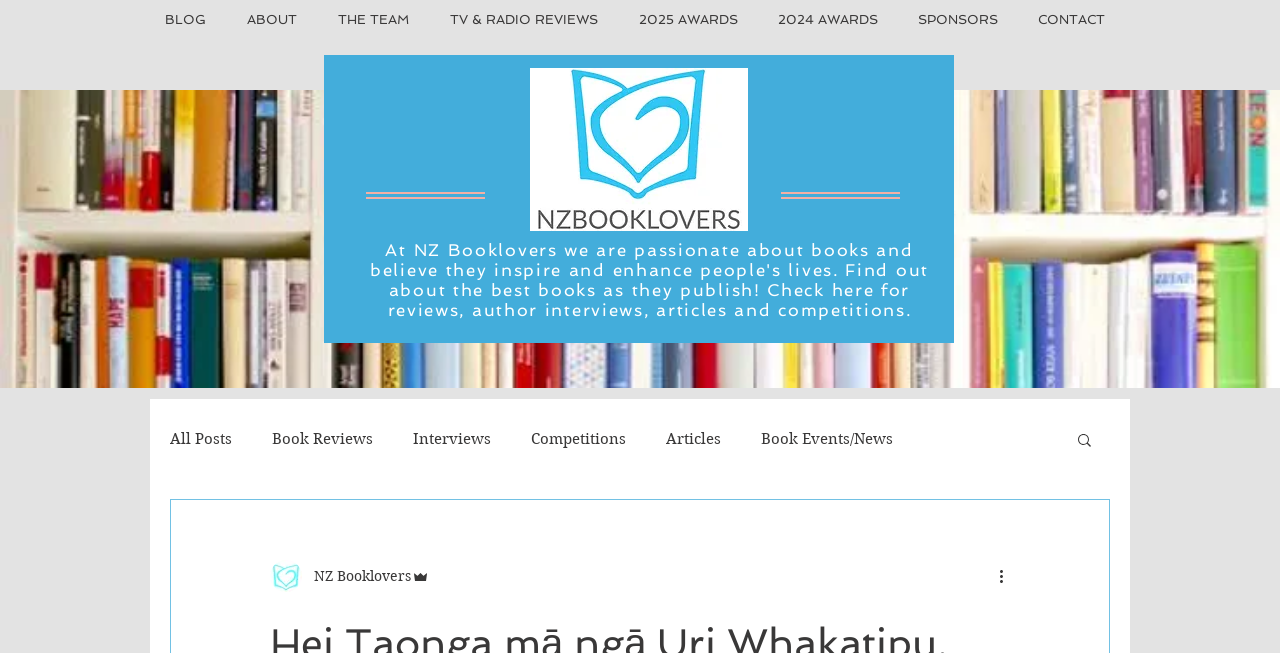Identify the bounding box coordinates for the UI element described as follows: December 2020. Use the format (top-left x, top-left y, bottom-right x, bottom-right y) and ensure all values are floating point numbers between 0 and 1.

None